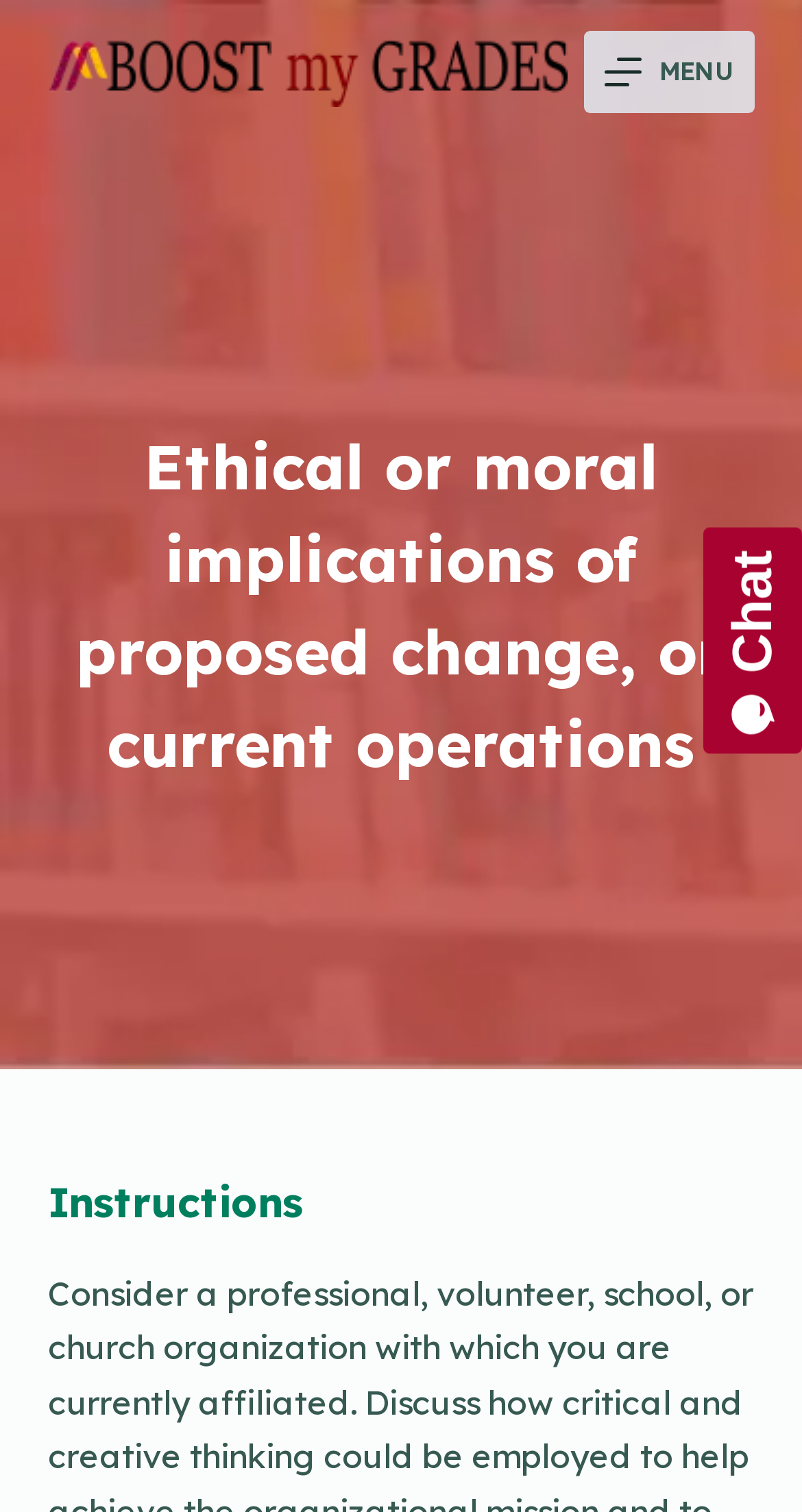Explain the webpage in detail, including its primary components.

The webpage appears to be a learning platform or educational resource, with a focus on critical and creative thinking in the context of organizational mission achievement. 

At the top left of the page, there is a "Skip to content" link, followed by a "boostmygrades" link and its corresponding image, which seems to be a logo or branding element. 

To the right of these elements, a "Menu" button is located, accompanied by the text "MENU". 

Below these top-level elements, a large header section spans the width of the page, containing two headings. The first heading reads "Ethical or moral implications of proposed change, or current operations", and the second heading reads "Instructions". 

In the bottom right corner of the page, a chat widget is embedded within an iframe, which may provide support or assistance to users.